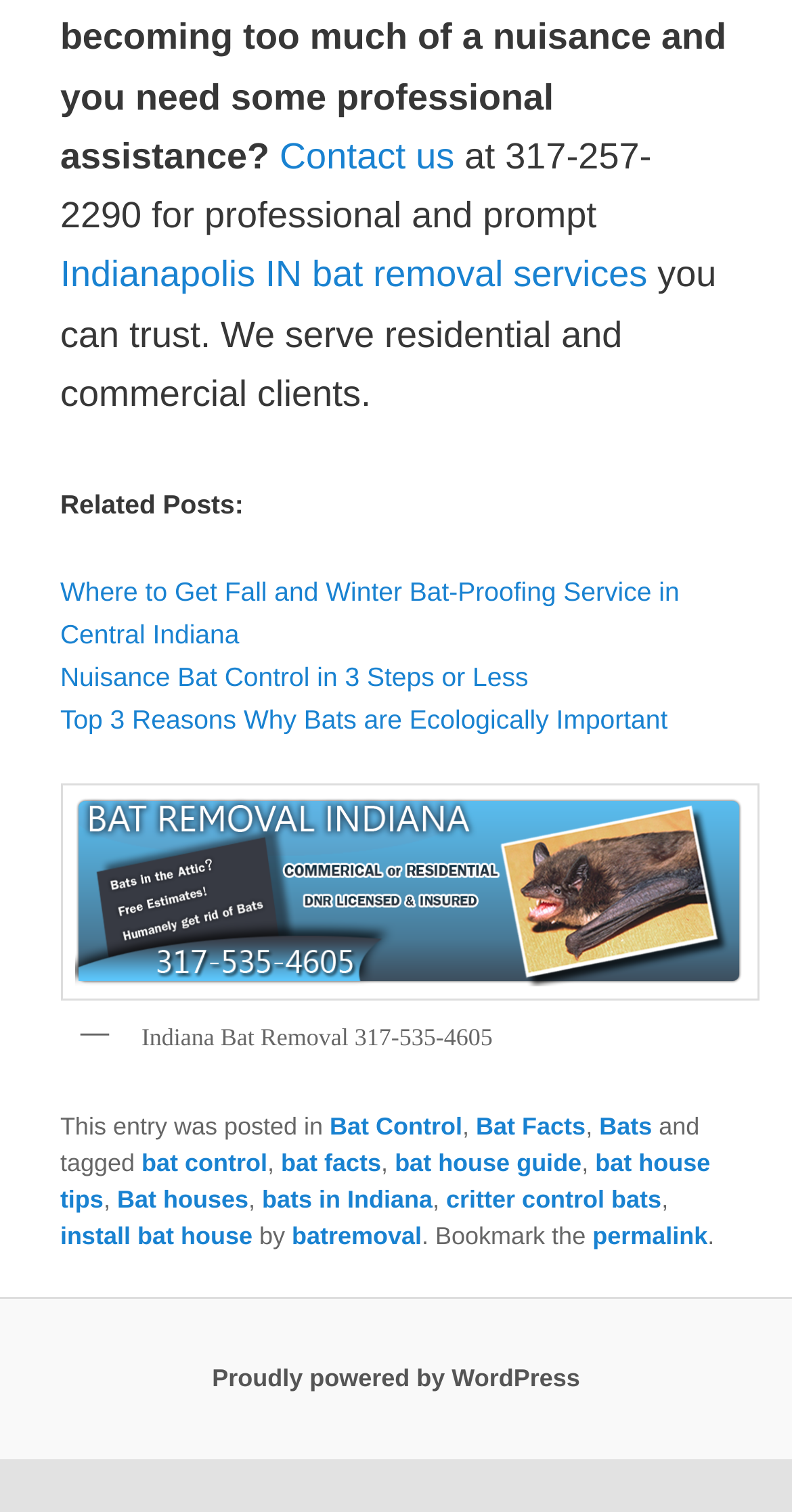Show the bounding box coordinates for the element that needs to be clicked to execute the following instruction: "Read related post about Where to Get Fall and Winter Bat-Proofing Service in Central Indiana". Provide the coordinates in the form of four float numbers between 0 and 1, i.e., [left, top, right, bottom].

[0.076, 0.381, 0.858, 0.429]